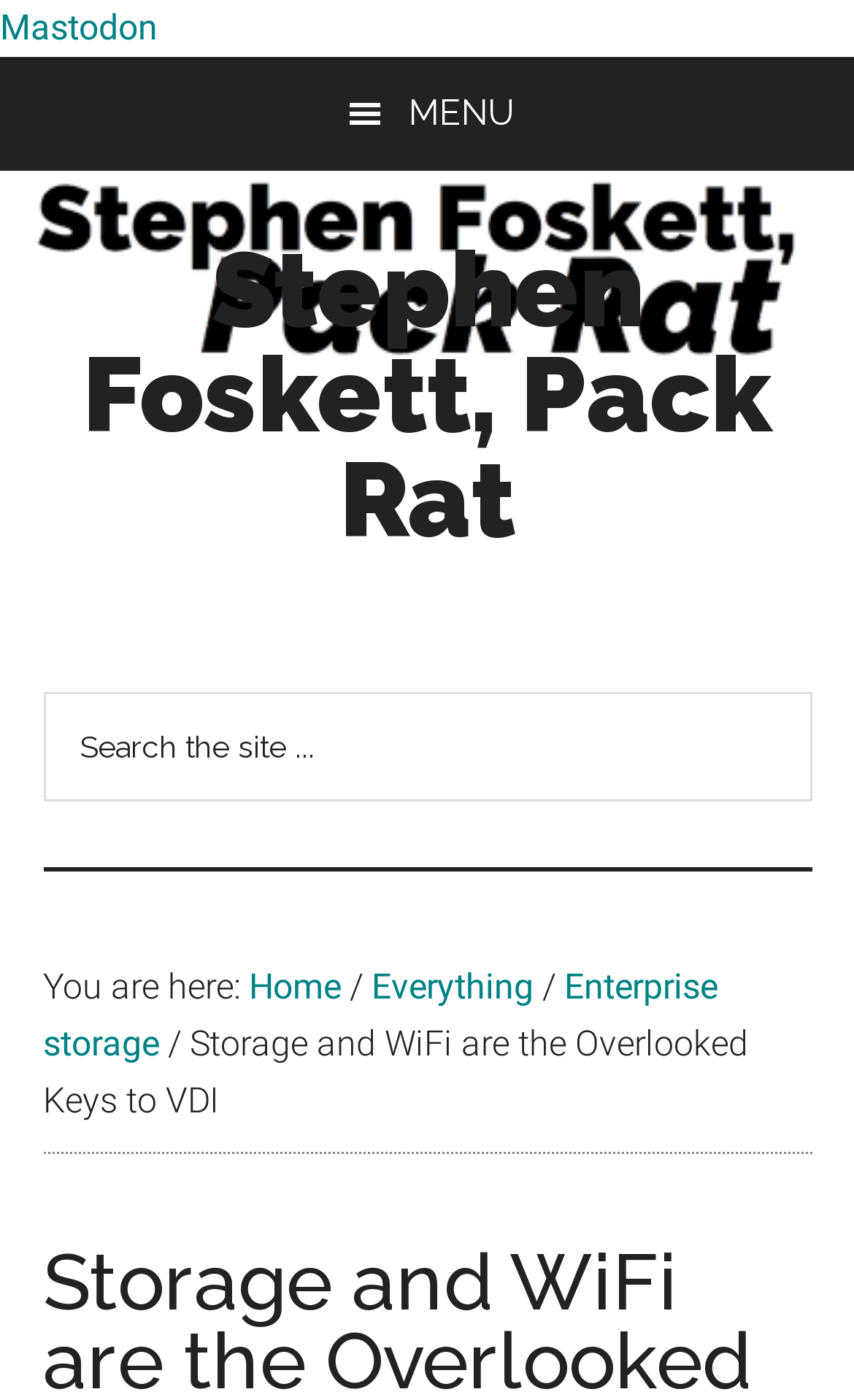From the webpage screenshot, predict the bounding box coordinates (top-left x, top-left y, bottom-right x, bottom-right y) for the UI element described here: Enterprise storage

[0.05, 0.69, 0.84, 0.76]